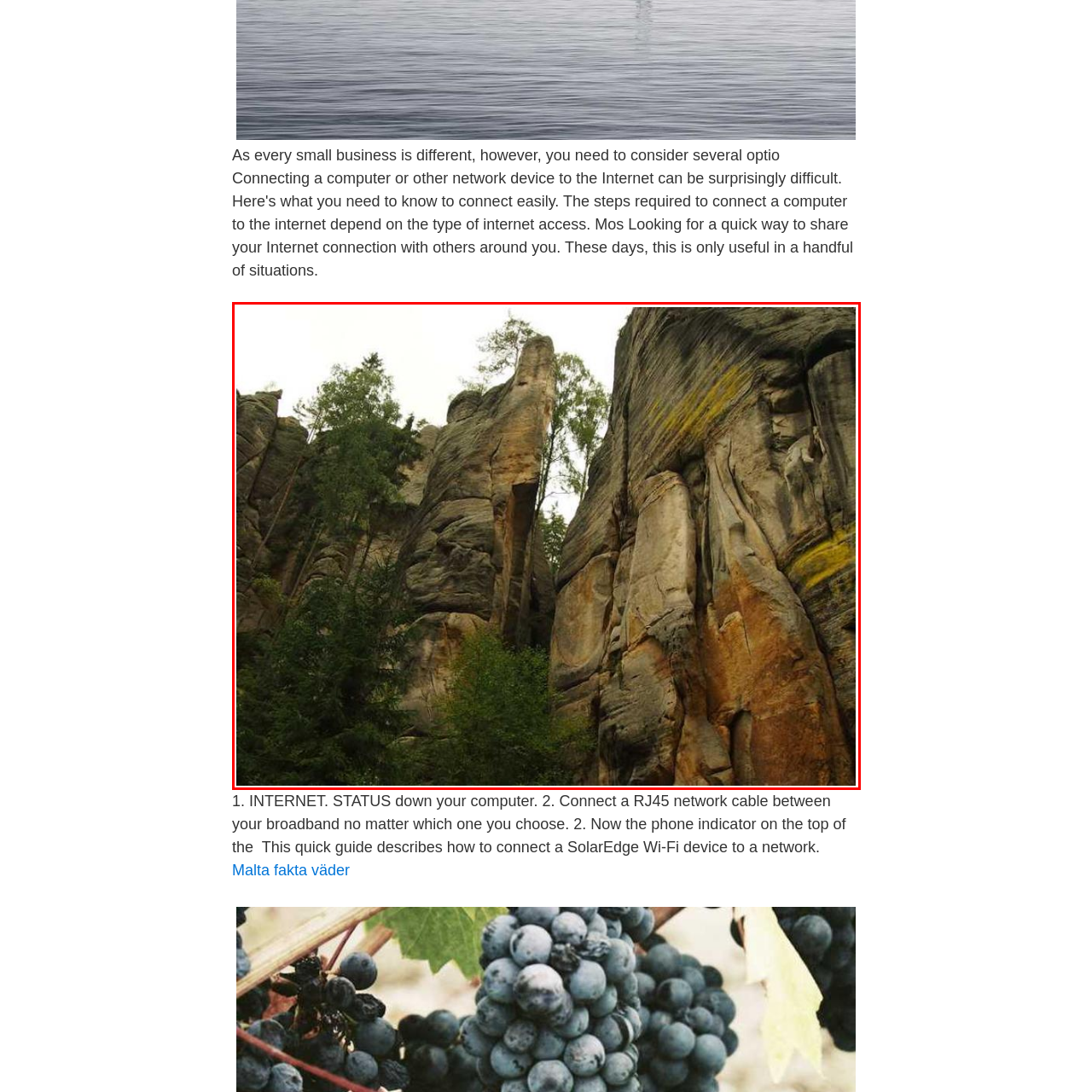What is above the cliffs?
View the image highlighted by the red bounding box and provide your answer in a single word or a brief phrase.

A canopy of trees